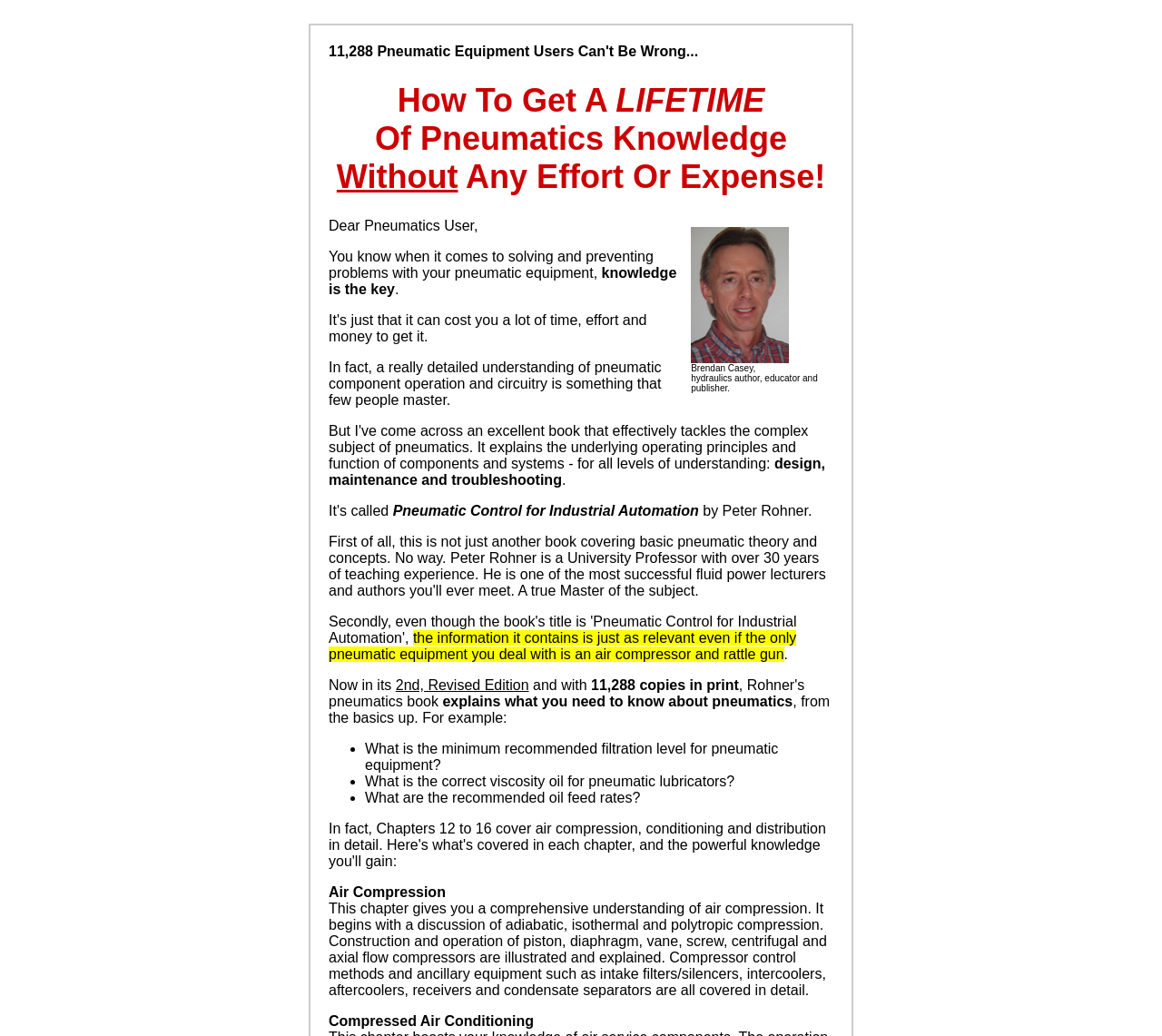Determine and generate the text content of the webpage's headline.

How To Get A LIFETIME
Of Pneumatics Knowledge
Without Any Effort Or Expense!